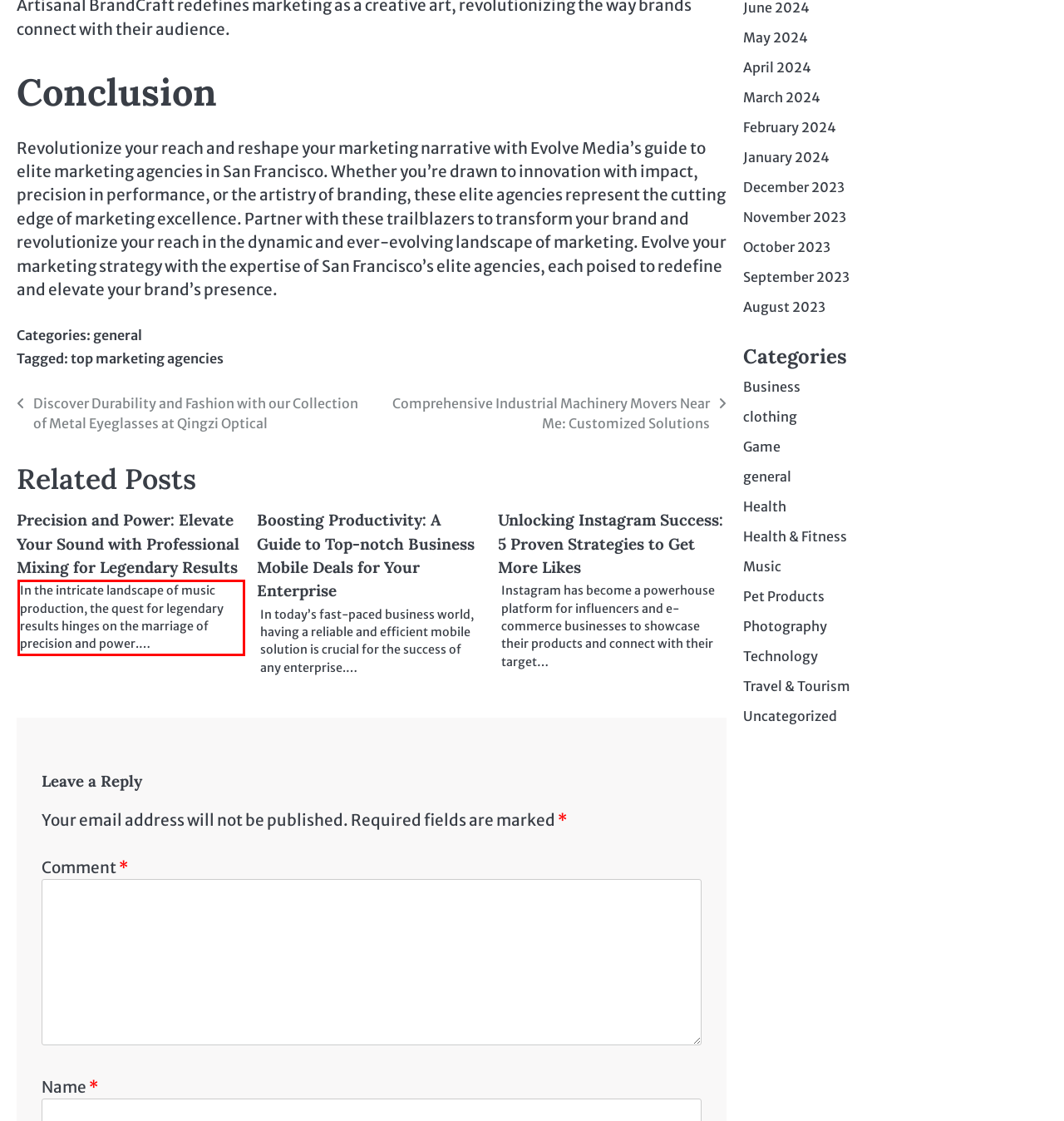Using the provided screenshot, read and generate the text content within the red-bordered area.

In the intricate landscape of music production, the quest for legendary results hinges on the marriage of precision and power.…